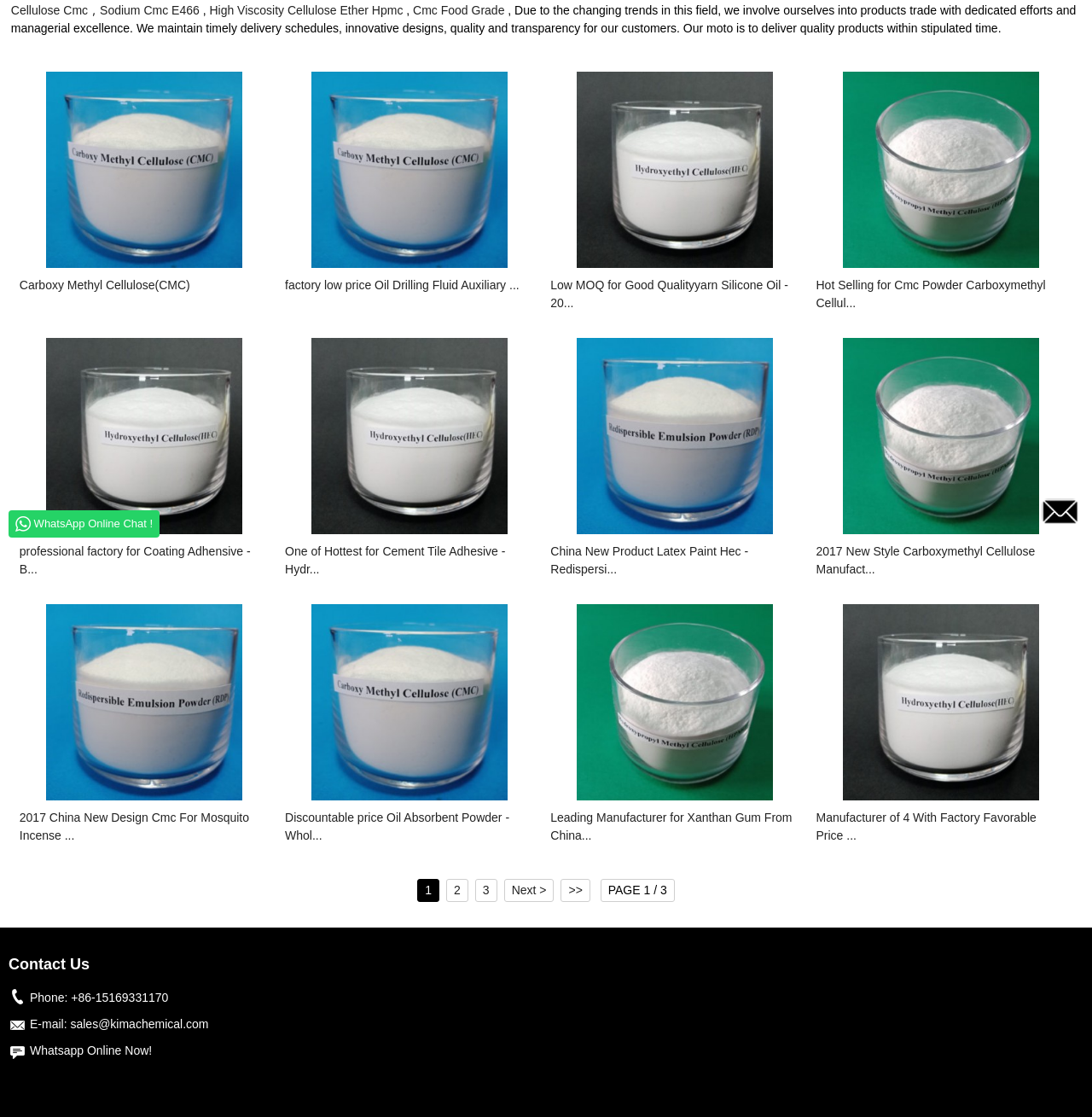Based on the element description Carboxy Methyl Cellulose(CMC), identify the bounding box coordinates for the UI element. The coordinates should be in the format (top-left x, top-left y, bottom-right x, bottom-right y) and within the 0 to 1 range.

[0.018, 0.248, 0.246, 0.264]